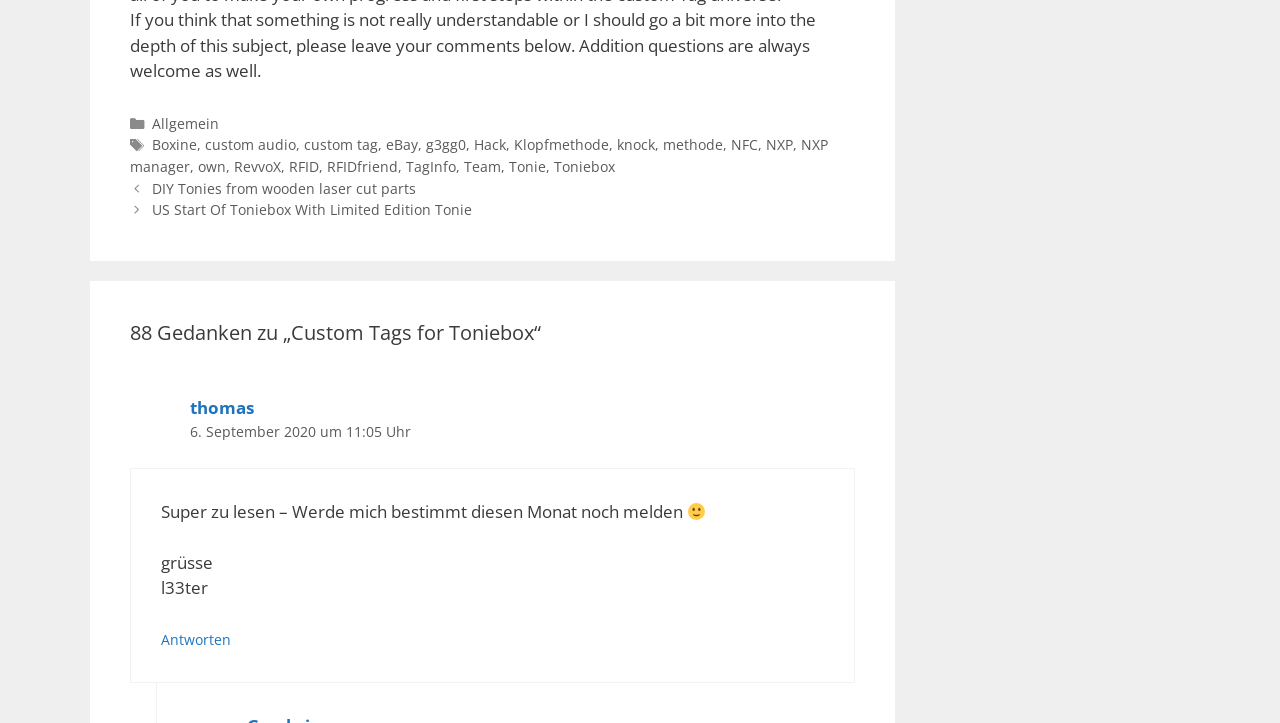From the element description: "Hack", extract the bounding box coordinates of the UI element. The coordinates should be expressed as four float numbers between 0 and 1, in the order [left, top, right, bottom].

[0.37, 0.187, 0.395, 0.214]